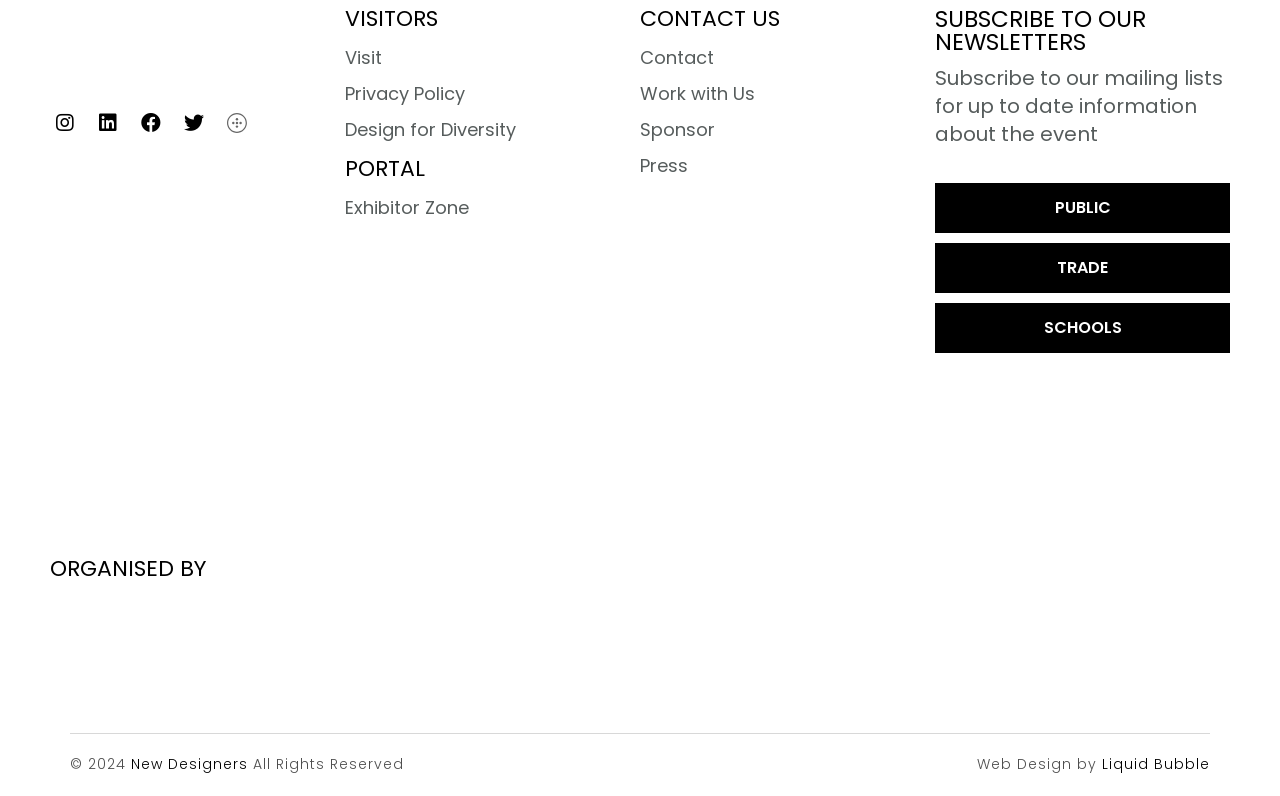Determine the bounding box coordinates for the clickable element to execute this instruction: "View Design for Diversity Final Logo Screen". Provide the coordinates as four float numbers between 0 and 1, i.e., [left, top, right, bottom].

[0.039, 0.387, 0.117, 0.513]